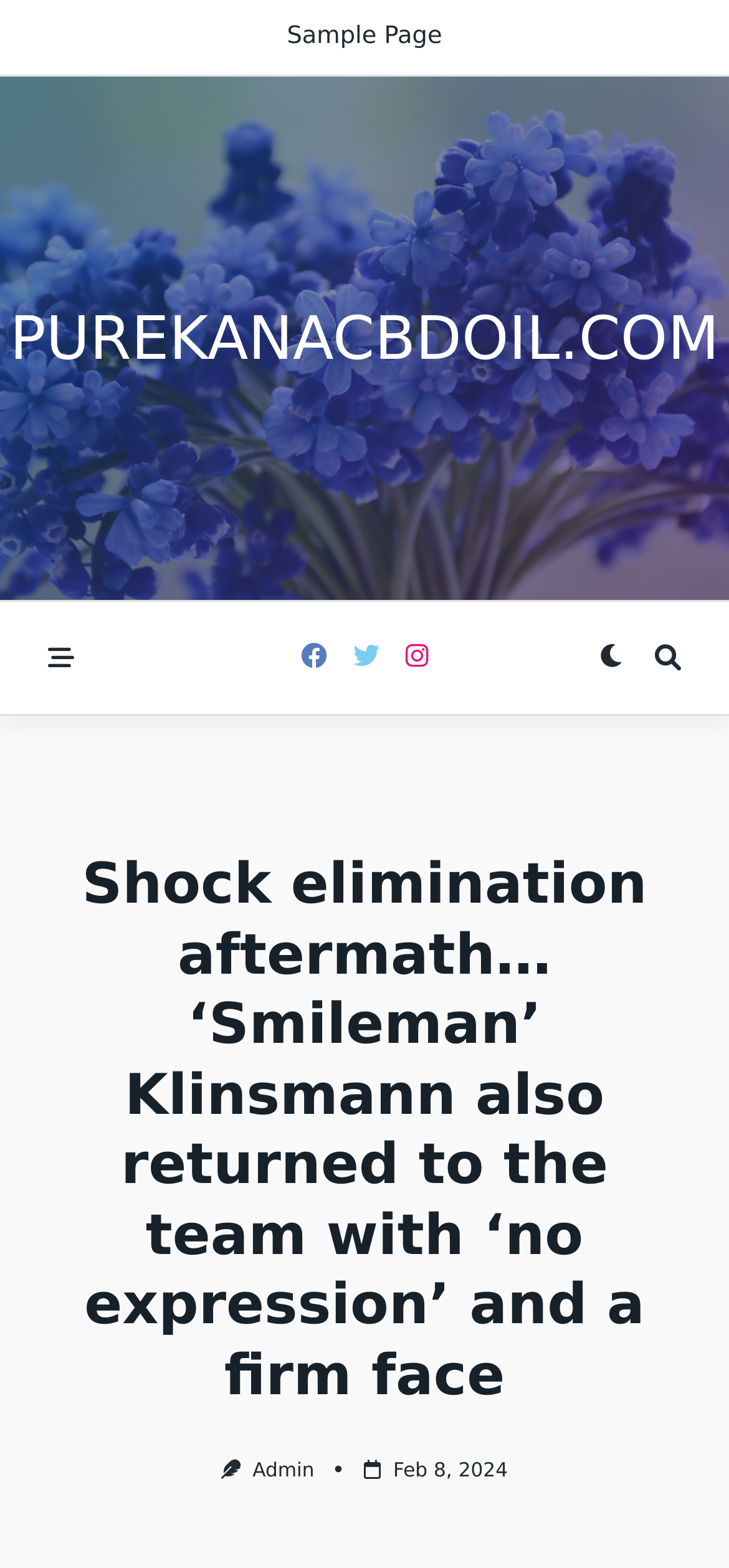Answer this question in one word or a short phrase: What is the facial expression of 'Smileman' Klinsmann?

No expression